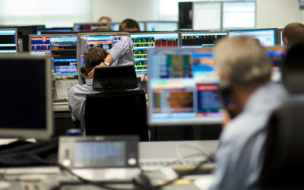Please look at the image and answer the question with a detailed explanation: What is reflected in the image?

The caption states that the image captures the essence of high-stakes finance, reflecting a dynamic and fast-paced atmosphere where decisions are made in real-time to drive business growth and operational efficiencies, which suggests that the image conveys a sense of urgency and rapid decision-making.